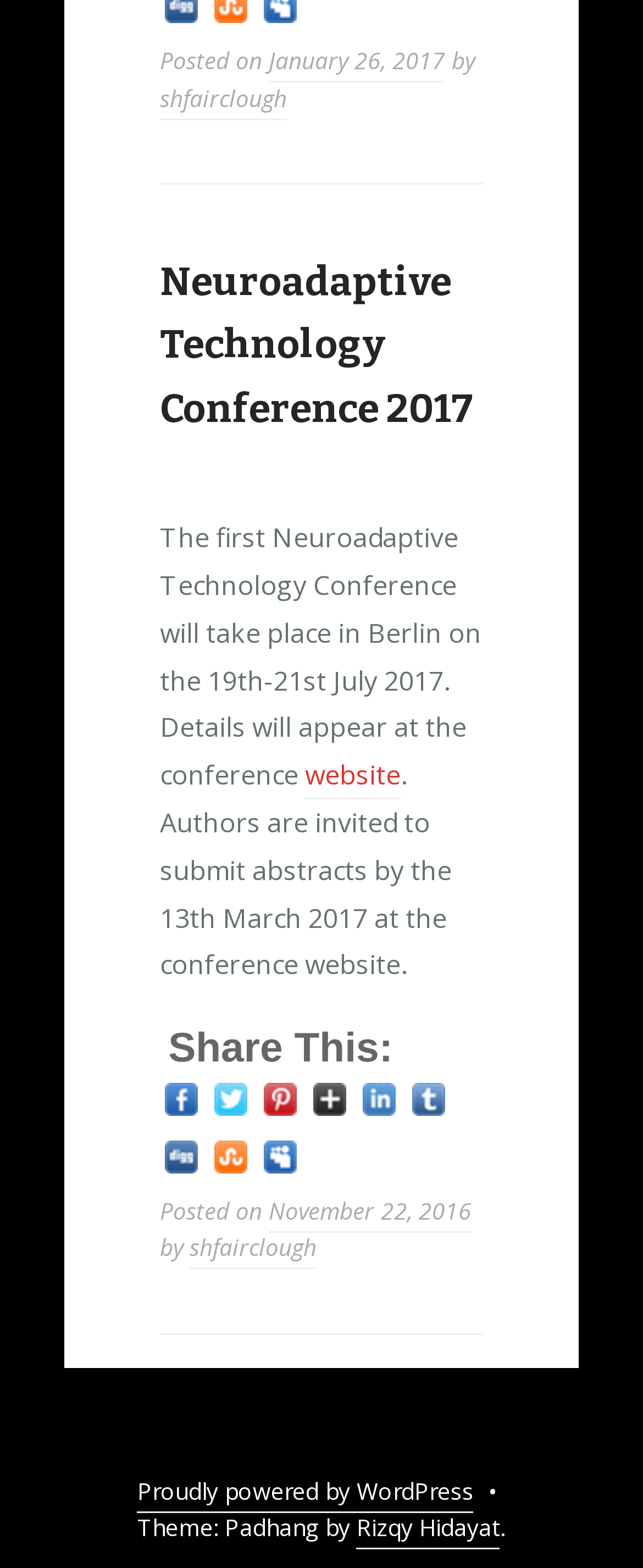Please identify the bounding box coordinates of the clickable area that will allow you to execute the instruction: "Share this on social media".

[0.257, 0.691, 0.308, 0.712]